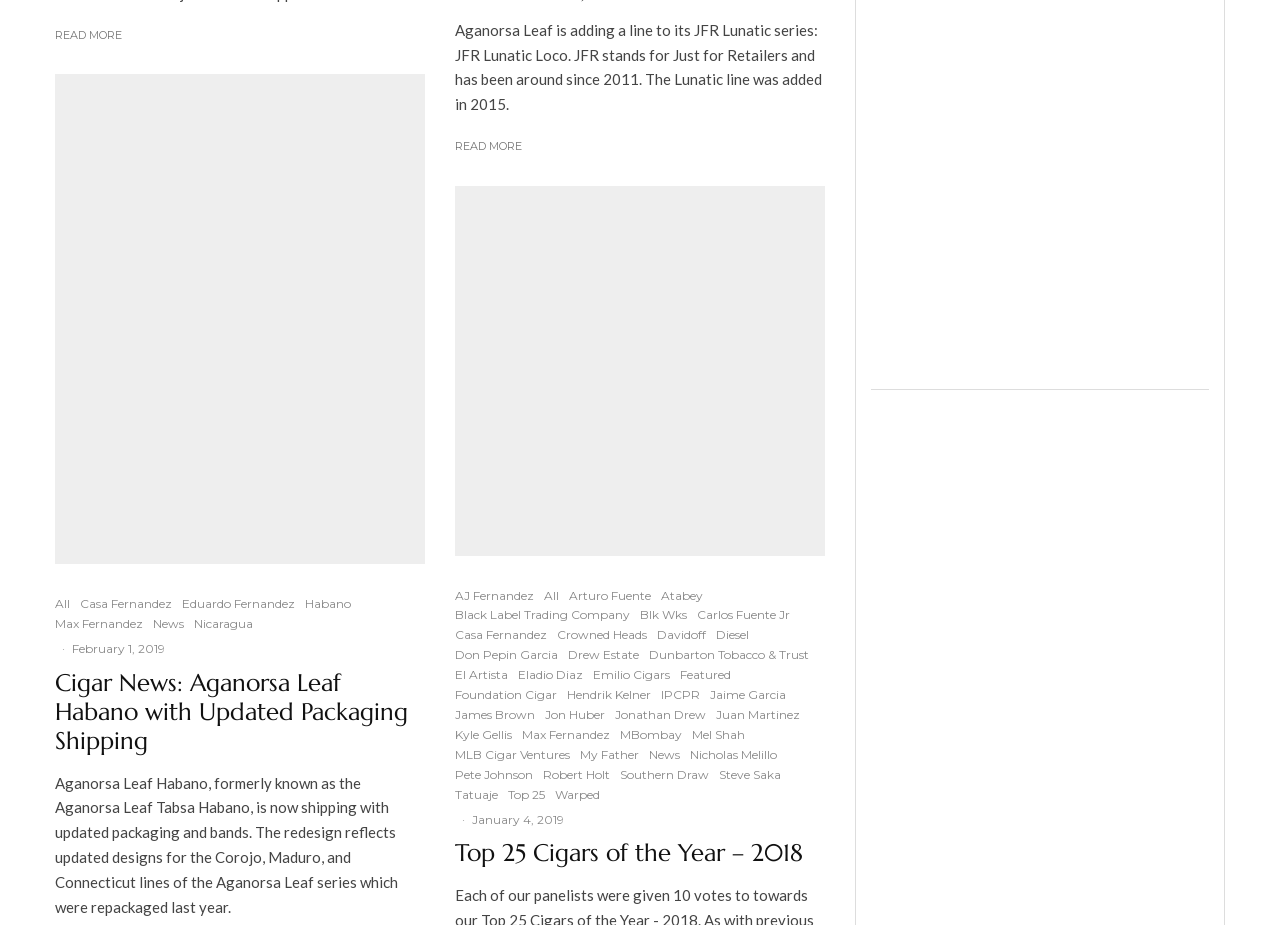Locate the bounding box of the UI element described by: "Crowned Heads" in the given webpage screenshot.

[0.435, 0.676, 0.505, 0.698]